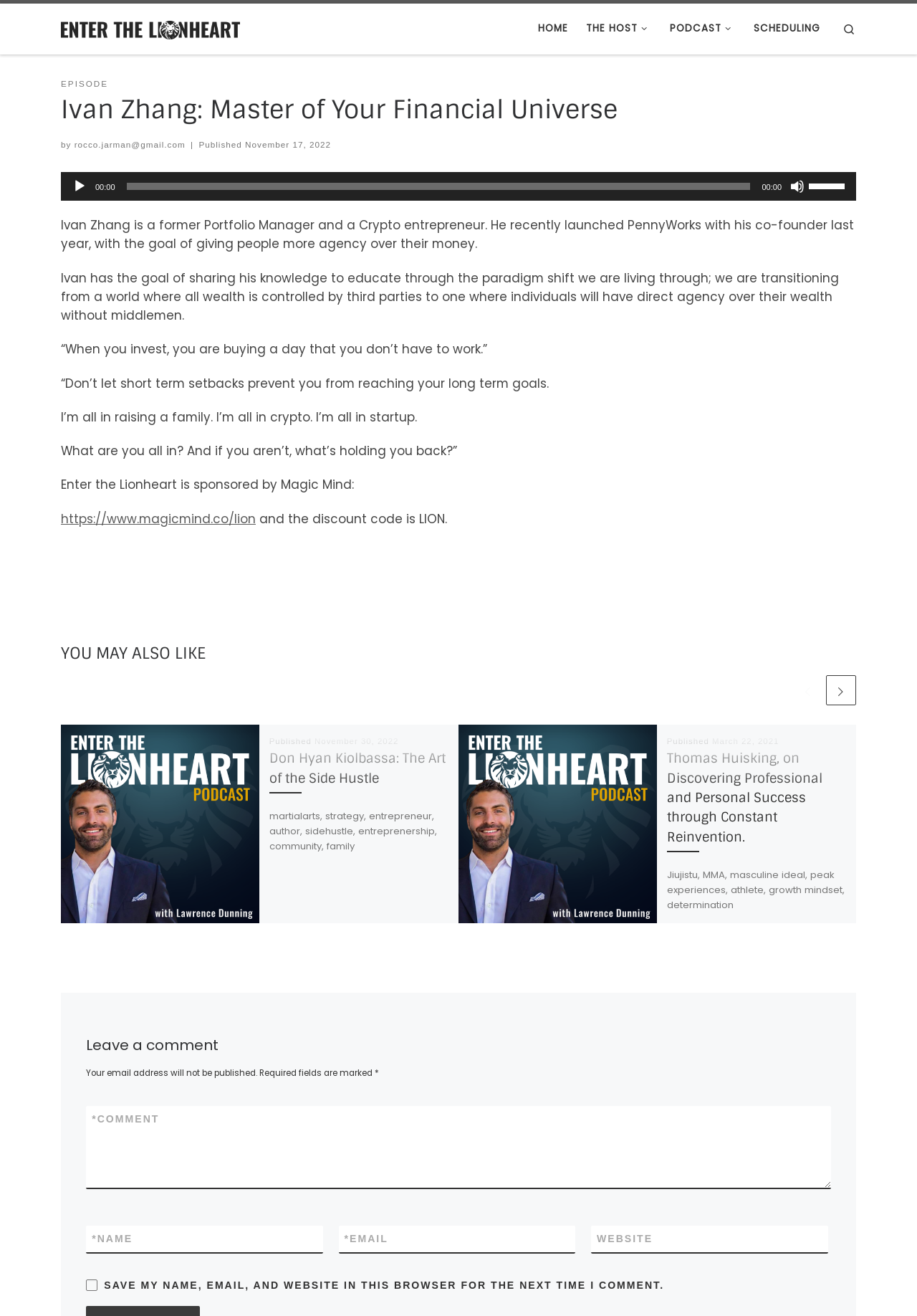Using a single word or phrase, answer the following question: 
What is the topic of the latest article?

Crypto and entrepreneurship